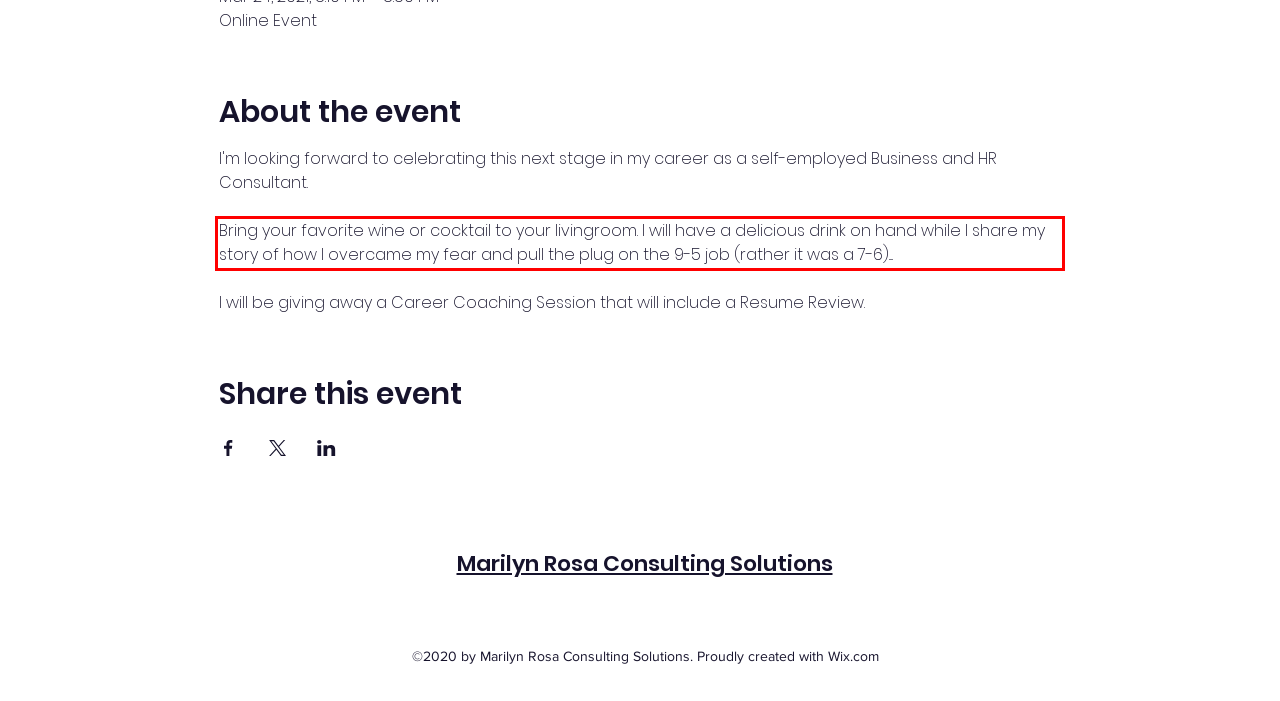Within the screenshot of a webpage, identify the red bounding box and perform OCR to capture the text content it contains.

Bring your favorite wine or cocktail to your livingroom. I will have a delicious drink on hand while I share my story of how I overcame my fear and pull the plug on the 9-5 job (rather it was a 7-6)....